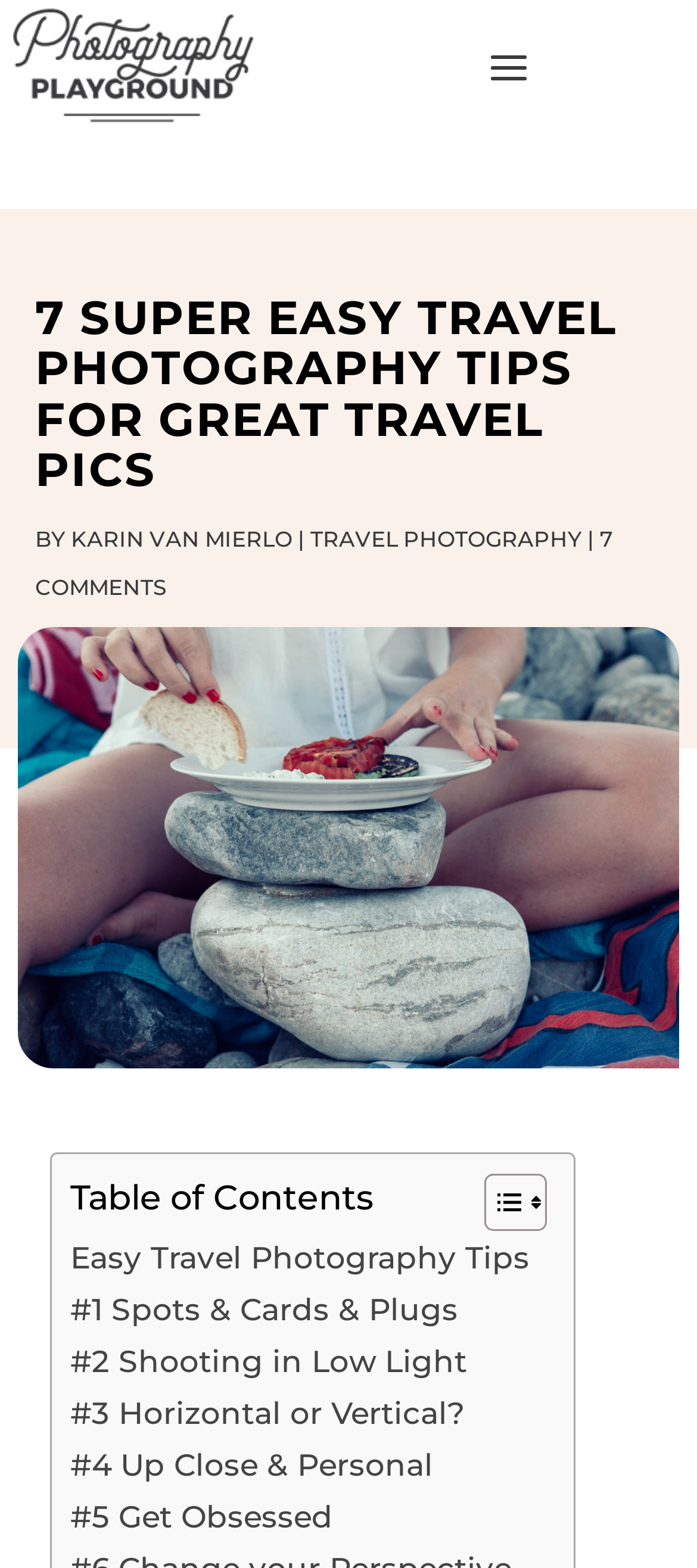What is the first tip mentioned in the article?
Give a detailed response to the question by analyzing the screenshot.

The first tip is mentioned in the table of contents, where it lists the different tips, and the first one is '#1 Spots & Cards & Plugs'.